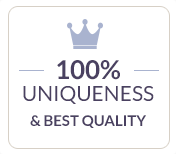What is the purpose of the badge?
Refer to the image and provide a detailed answer to the question.

The badge likely serves as a promotional statement for a product or service on the webpage, highlighting the brand's dedication to delivering unique and high-quality work.